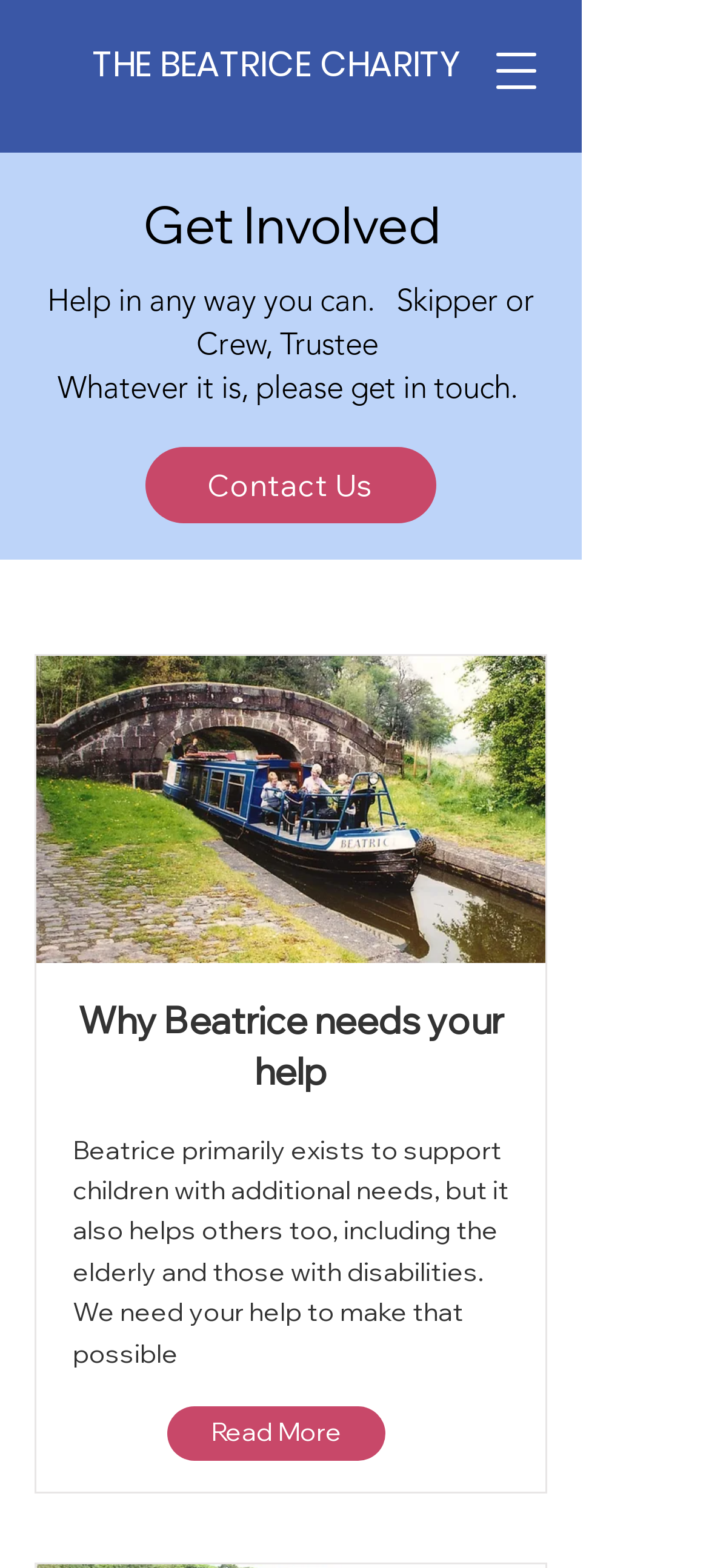What is the topic of the article?
Answer the question with a detailed and thorough explanation.

The webpage has an article with a heading 'Why Beatrice needs your help', which explains the purpose of Beatrice and why it needs help from others.